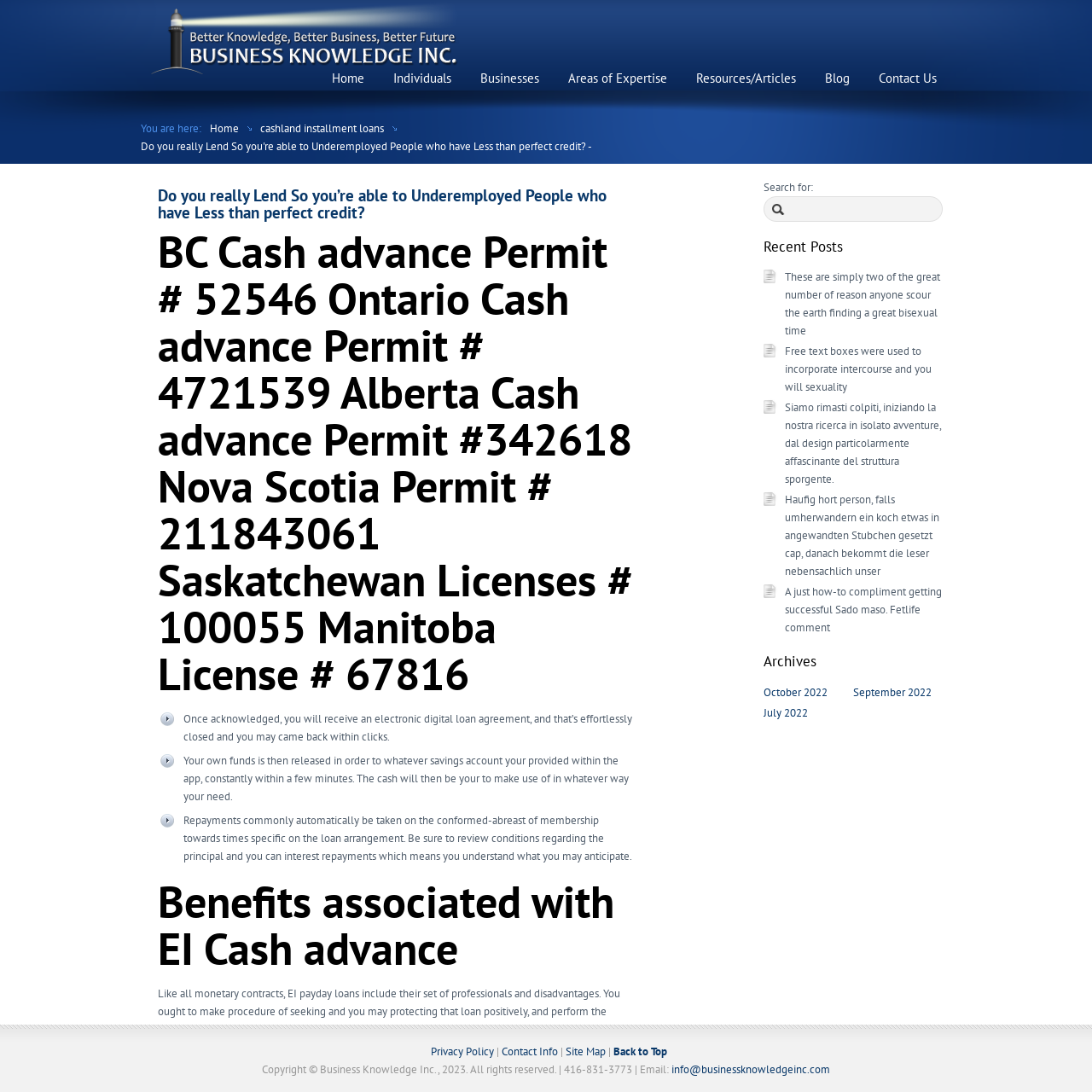How are repayments made?
Give a one-word or short-phrase answer derived from the screenshot.

Automatically